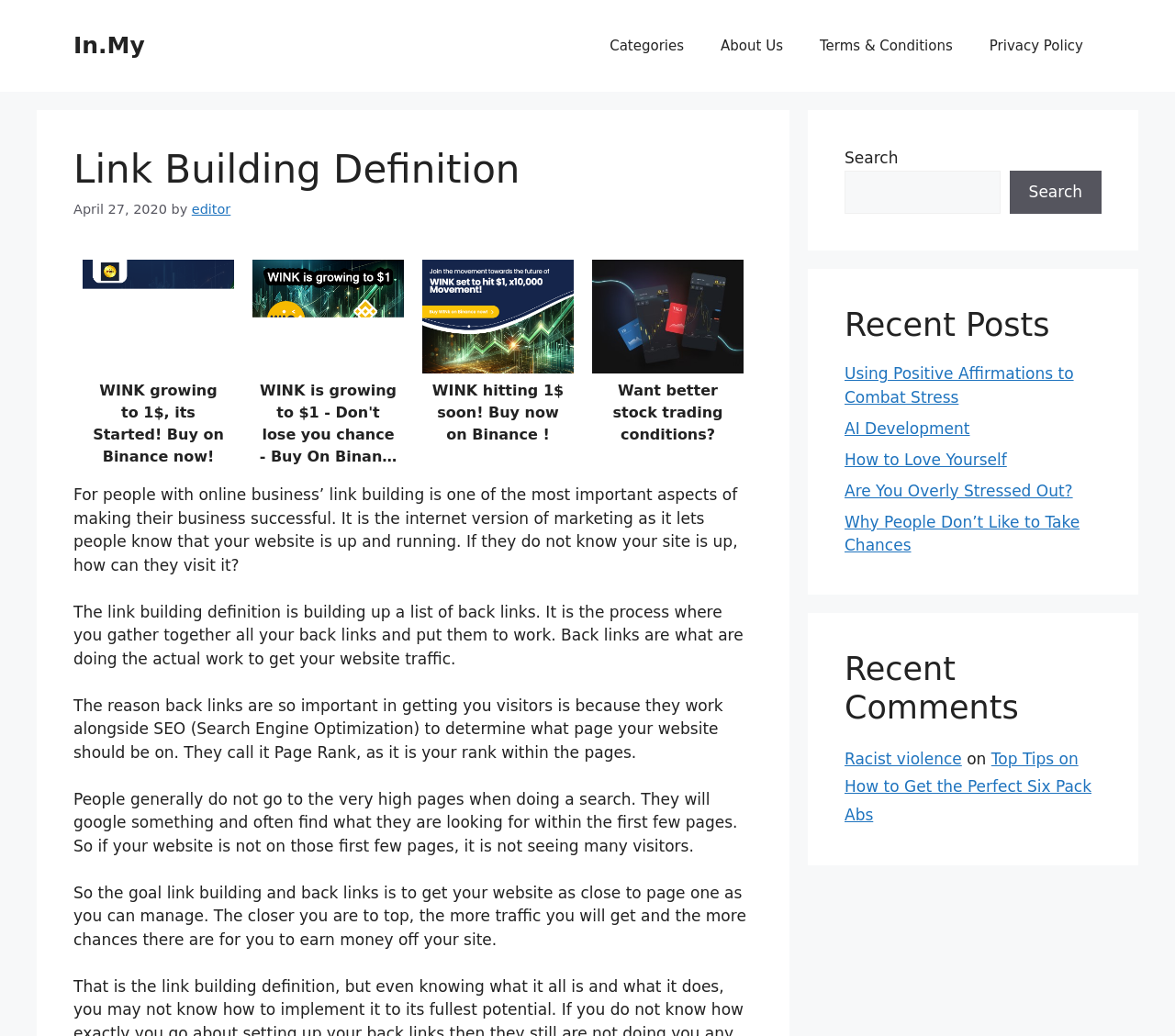Extract the bounding box of the UI element described as: "editor".

[0.163, 0.195, 0.196, 0.209]